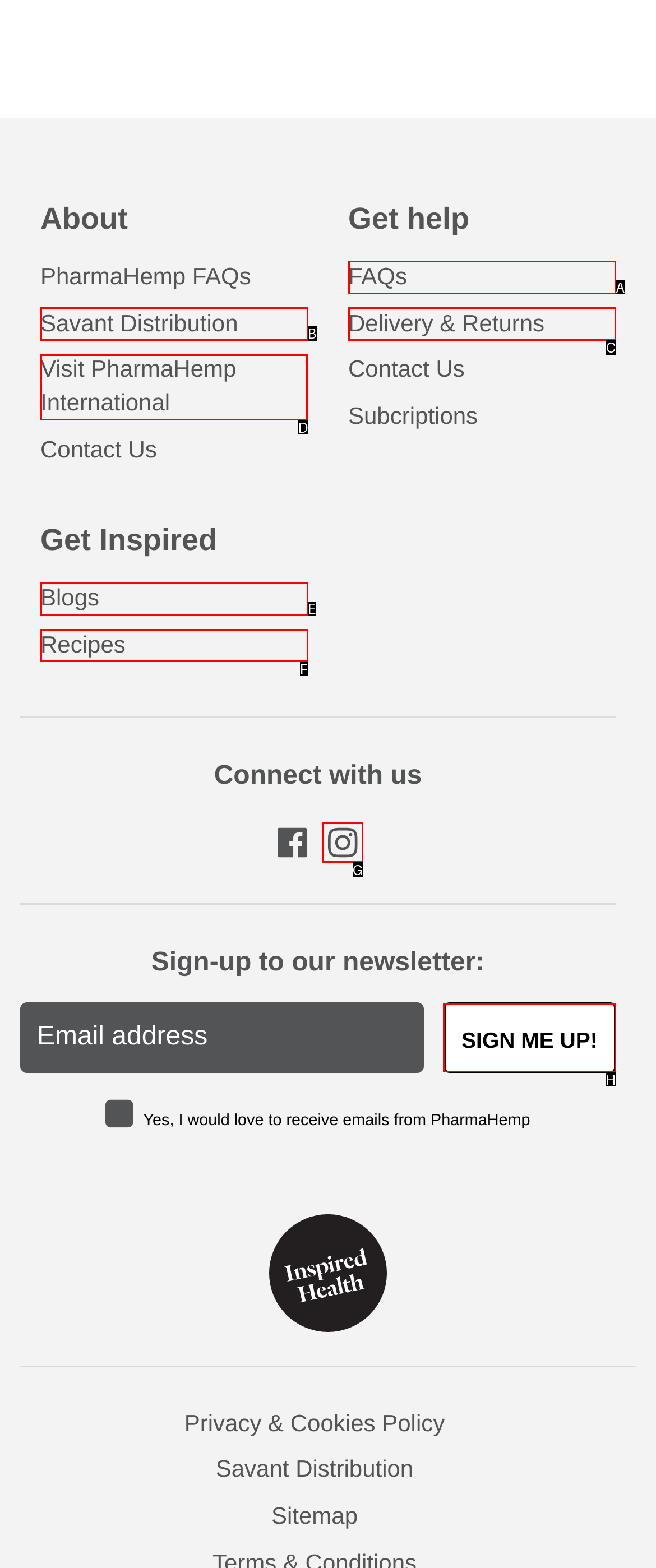Select the appropriate HTML element to click for the following task: Visit PharmaHemp International
Answer with the letter of the selected option from the given choices directly.

D